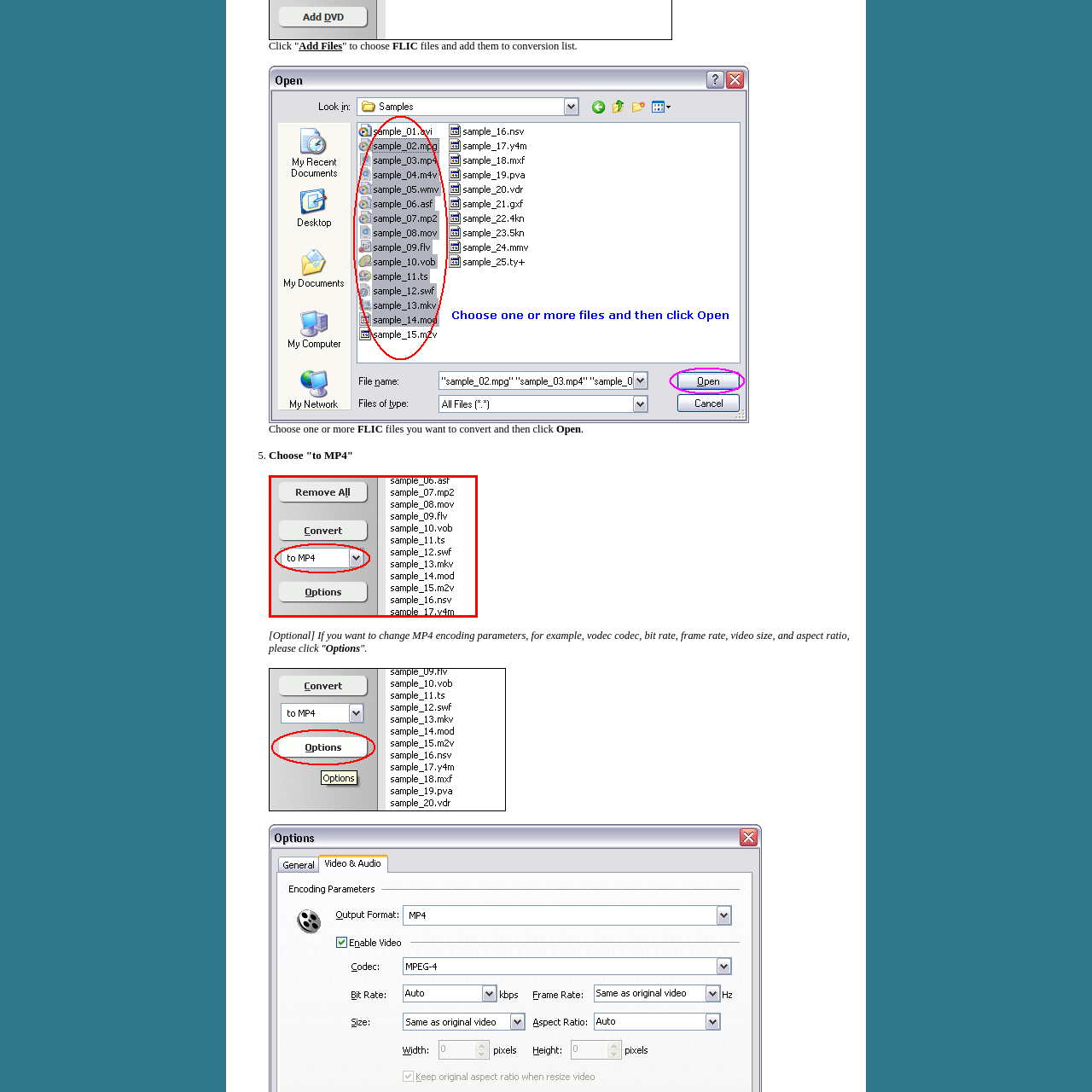Refer to the image within the red box and answer the question concisely with a single word or phrase: What is the purpose of the 'Options' button at the bottom of the interface?

Customize conversion settings